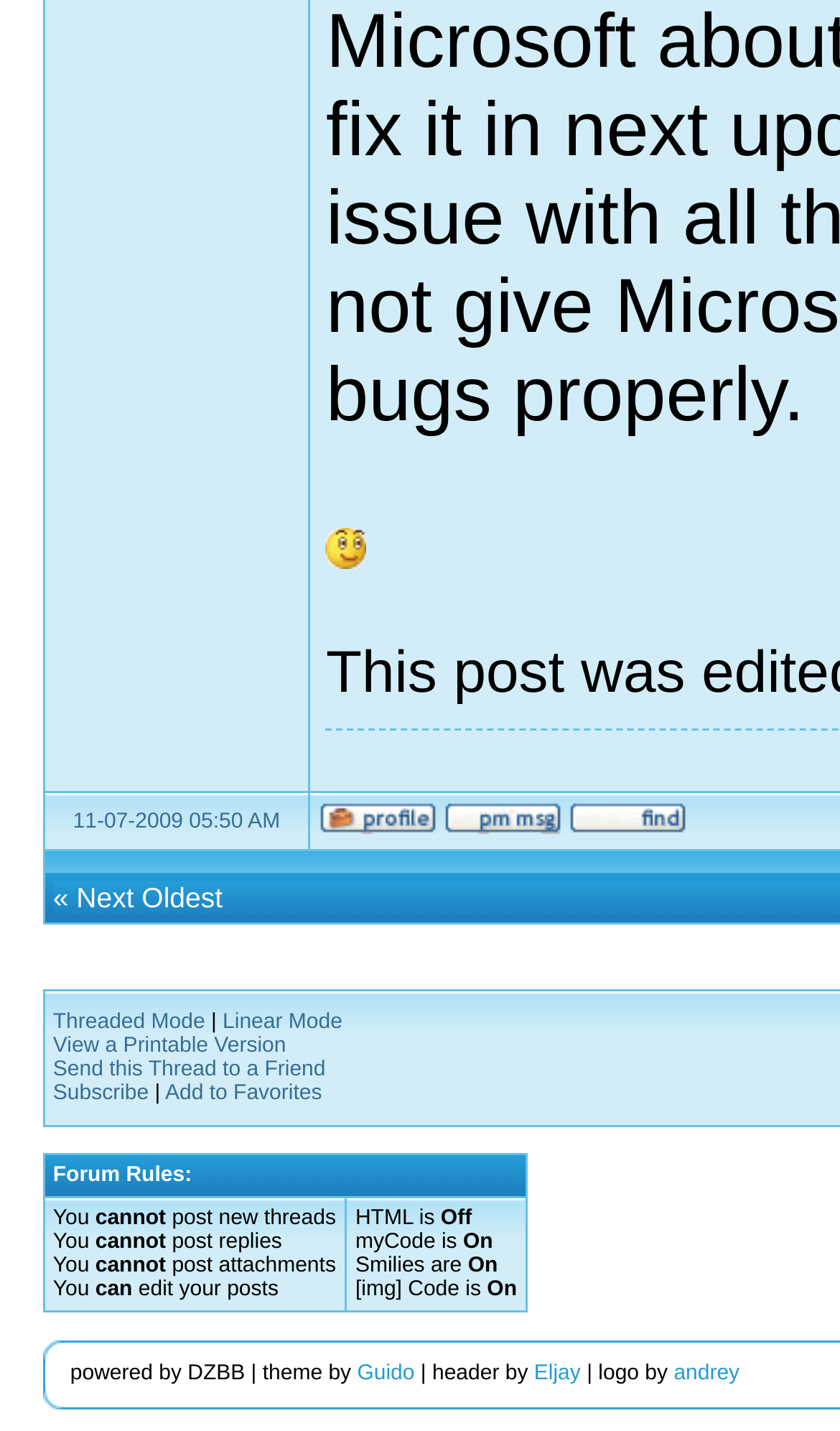Please locate the clickable area by providing the bounding box coordinates to follow this instruction: "Search for something".

[0.677, 0.571, 0.818, 0.587]